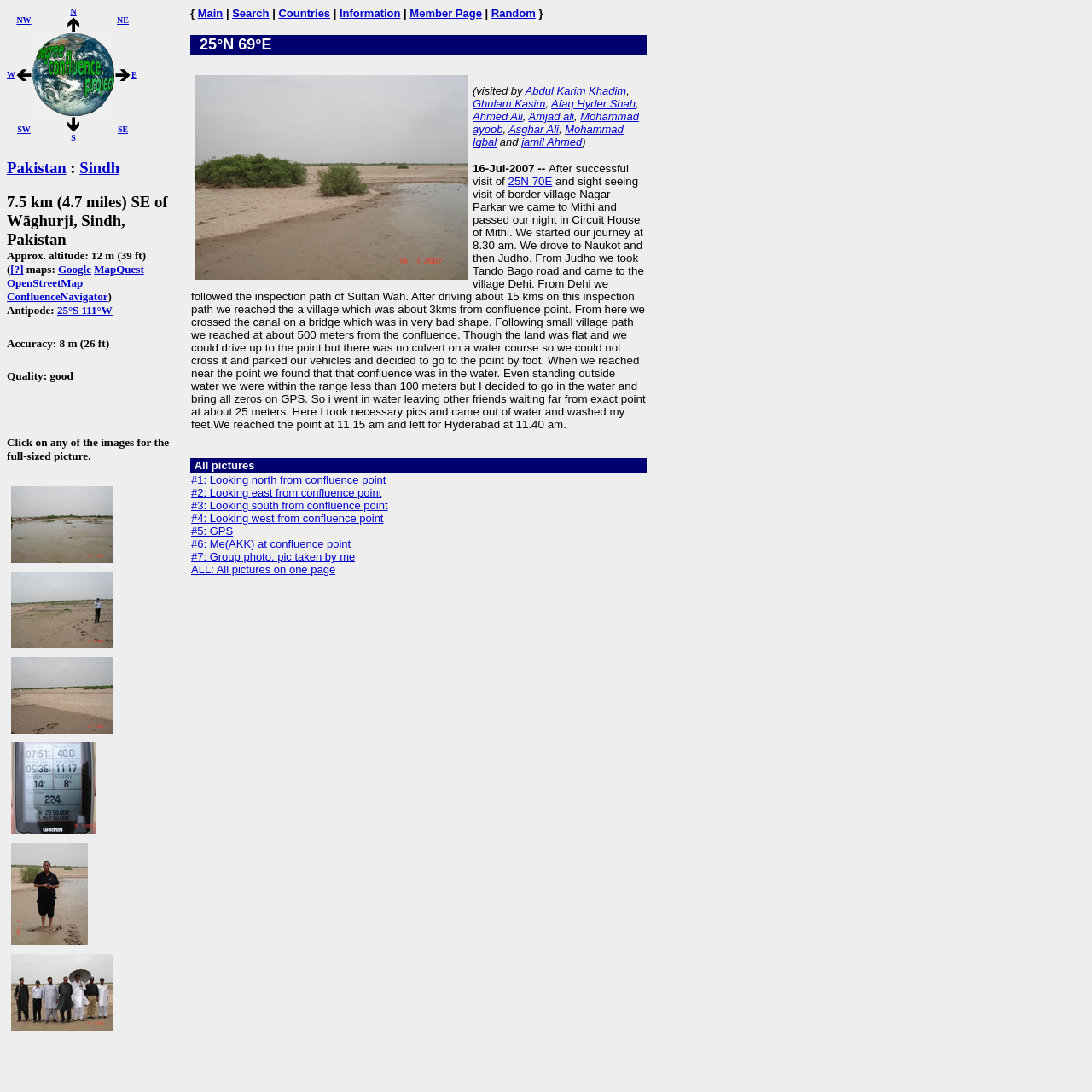Answer the question with a single word or phrase: 
What is the location of the confluence point?

Sindh, Pakistan